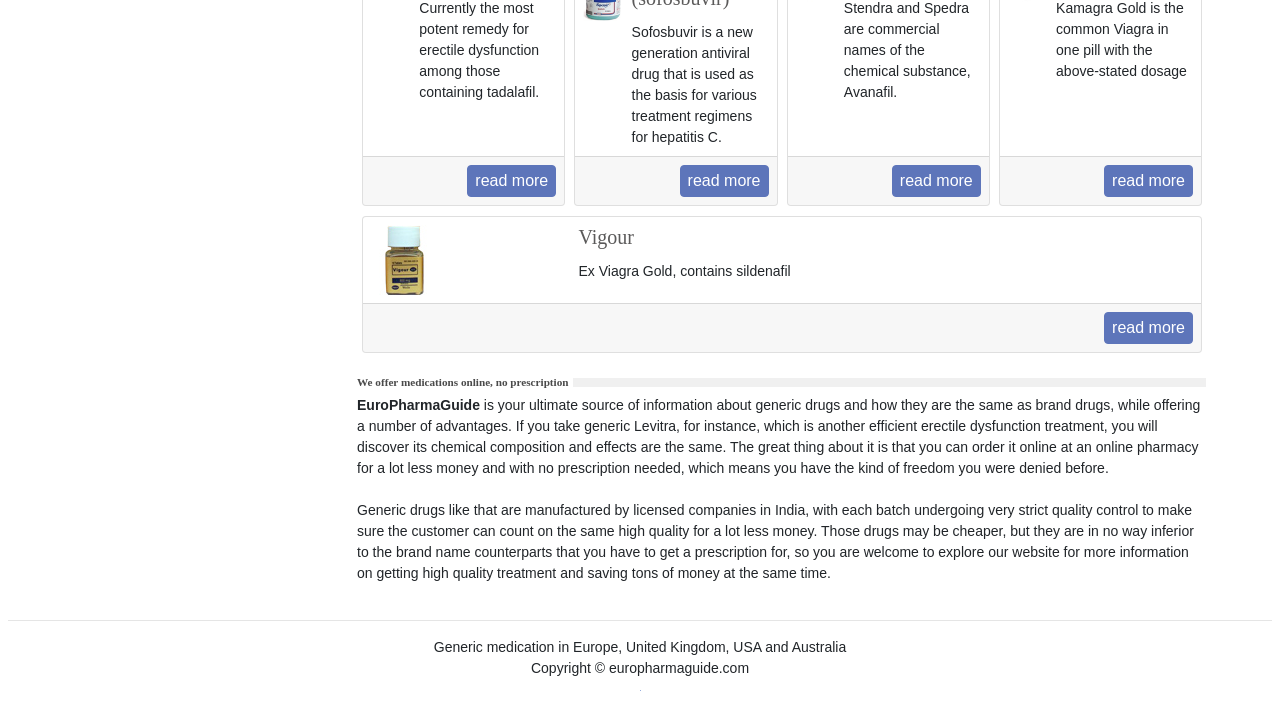Find the bounding box of the element with the following description: "read more". The coordinates must be four float numbers between 0 and 1, formatted as [left, top, right, bottom].

[0.531, 0.234, 0.6, 0.28]